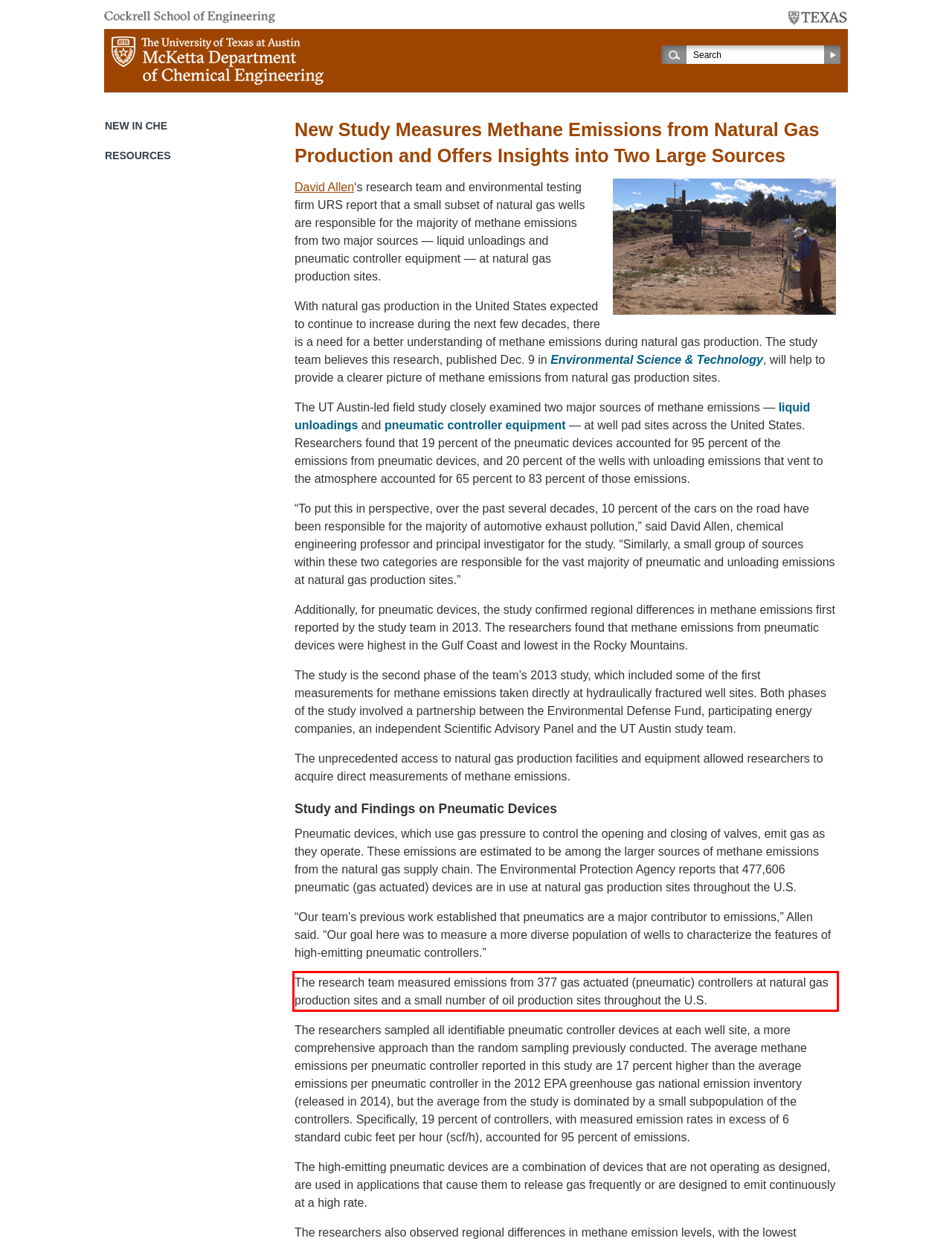You are provided with a screenshot of a webpage that includes a UI element enclosed in a red rectangle. Extract the text content inside this red rectangle.

The research team measured emissions from 377 gas actuated (pneumatic) controllers at natural gas production sites and a small number of oil production sites throughout the U.S.